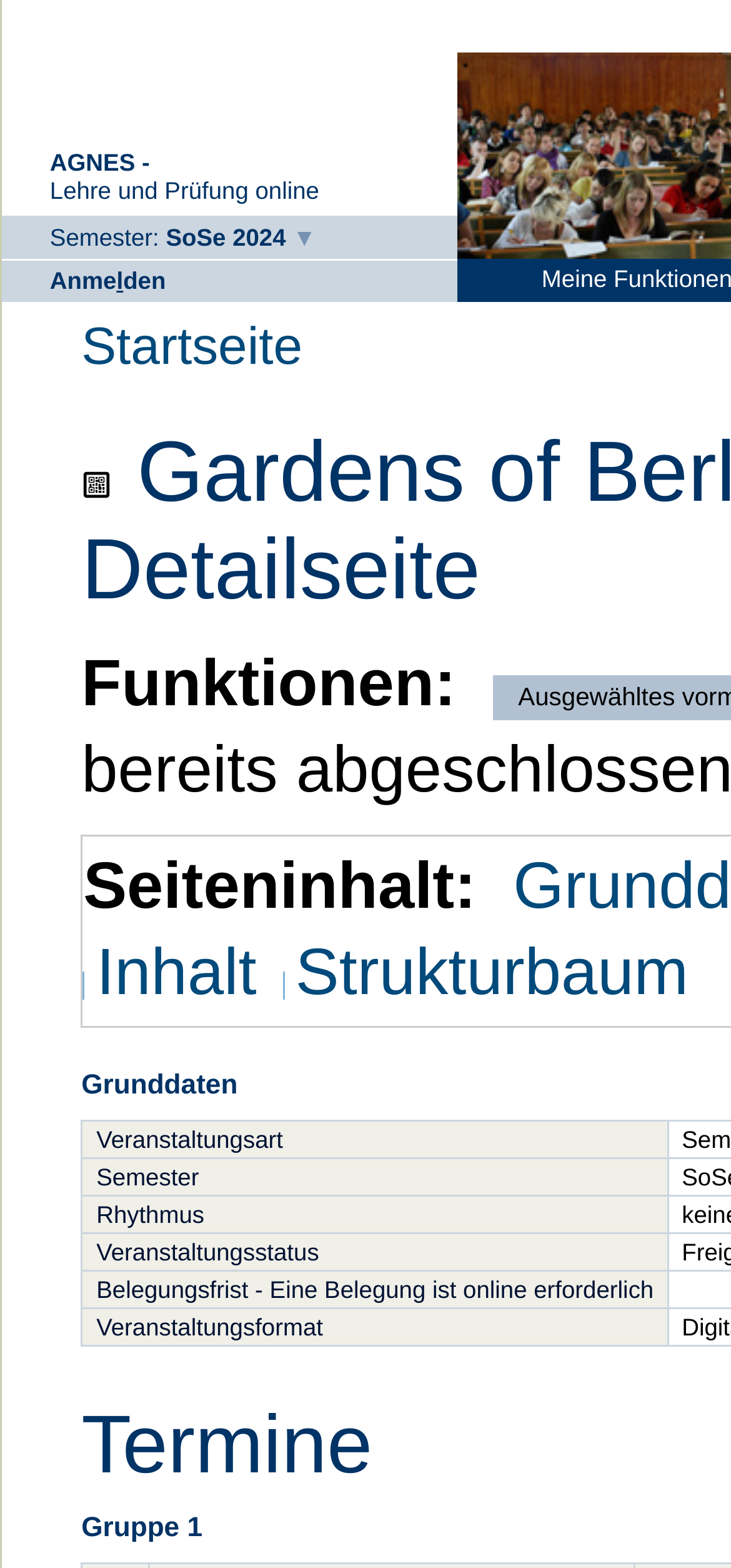Using details from the image, please answer the following question comprehensively:
What is the current semester?

I found the current semester by looking at the link 'Semester: SoSe 2024 ▼' which is located at the top of the page, indicating that the current semester is SoSe 2024.